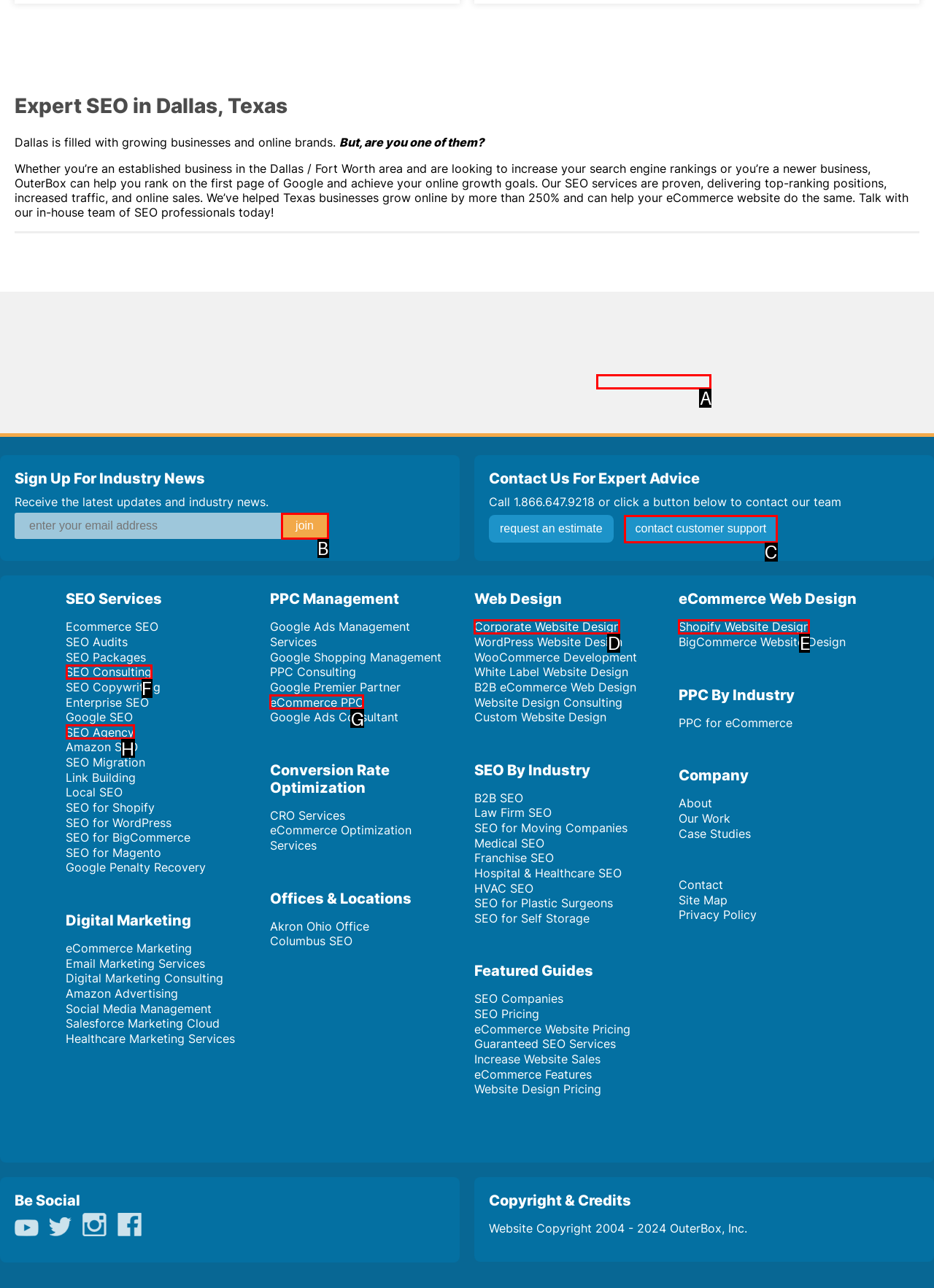Match the element description to one of the options: join
Respond with the corresponding option's letter.

B